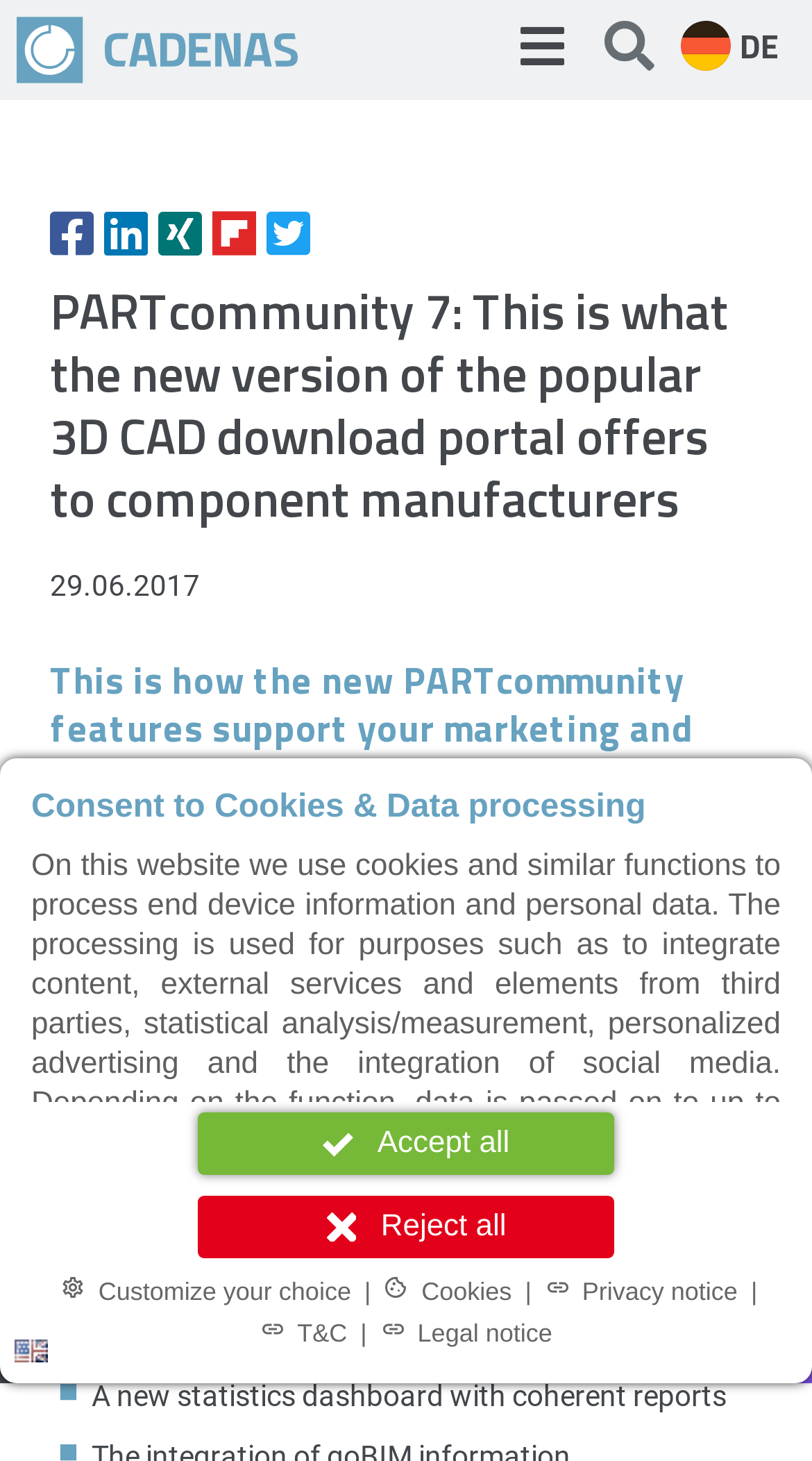Specify the bounding box coordinates of the area to click in order to follow the given instruction: "Click on the Legal notice link."

[0.46, 0.897, 0.688, 0.925]